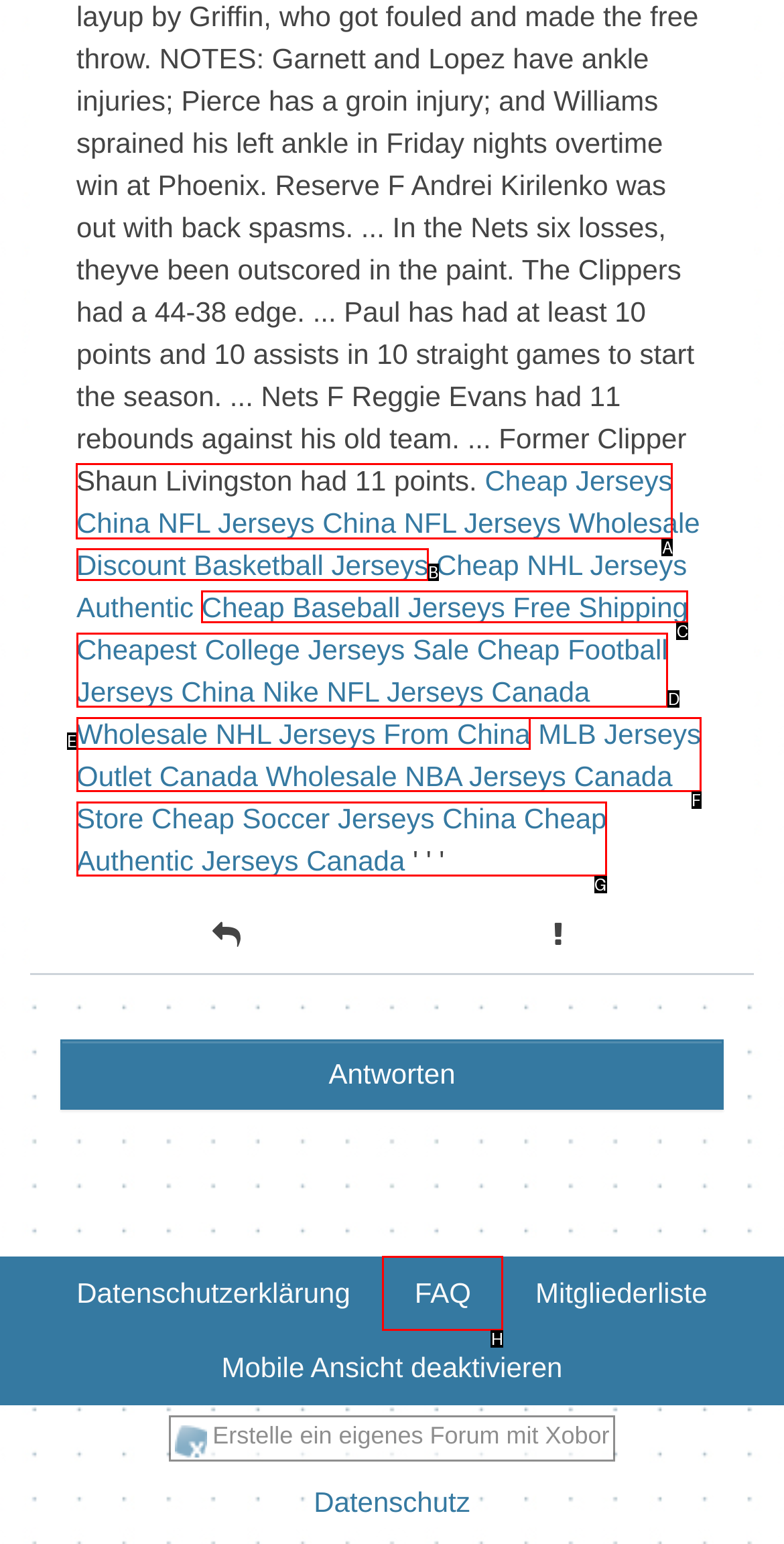What option should I click on to execute the task: Click on Cheap Jerseys China? Give the letter from the available choices.

A